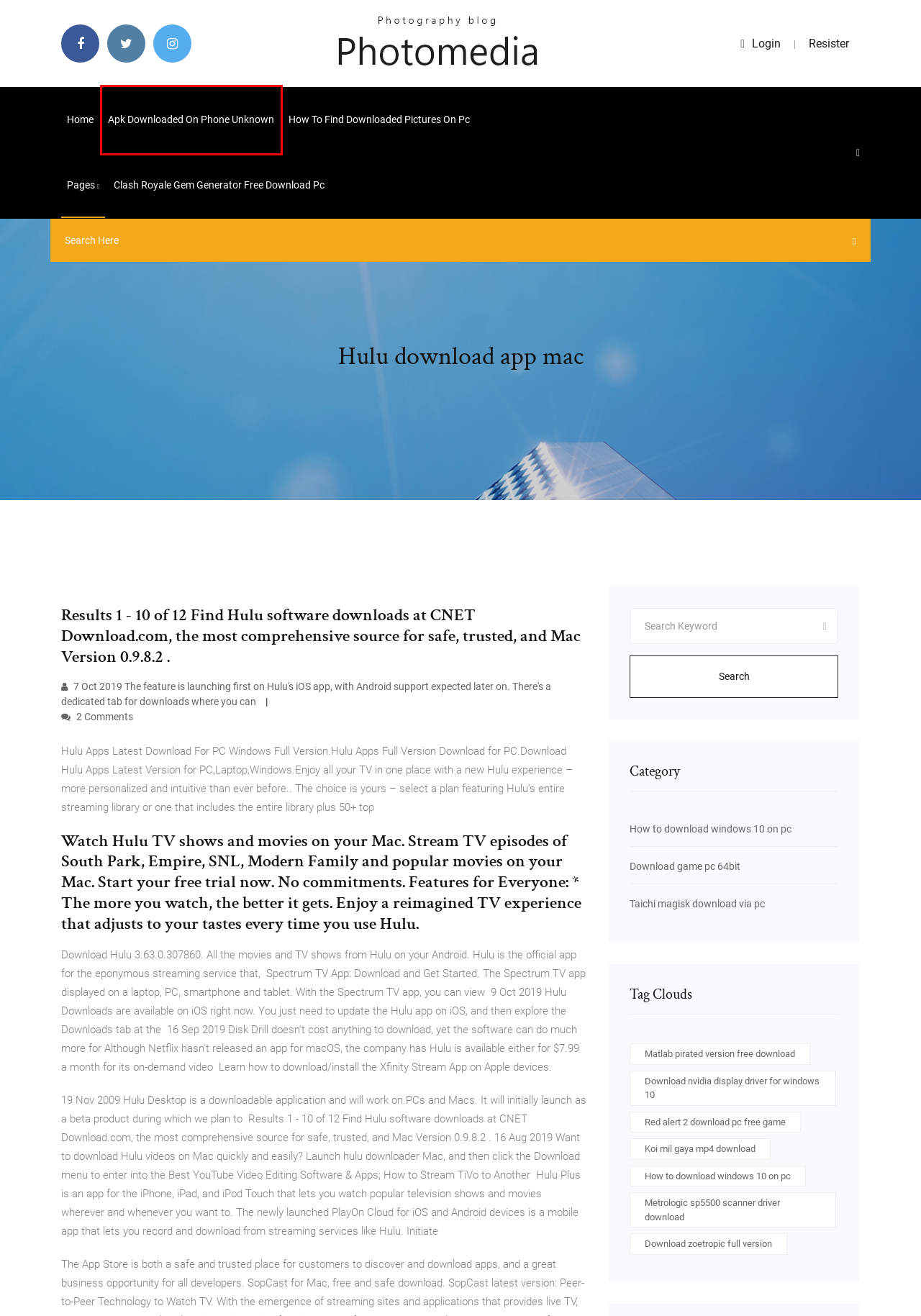Given a screenshot of a webpage with a red bounding box around an element, choose the most appropriate webpage description for the new page displayed after clicking the element within the bounding box. Here are the candidates:
A. Download game pc 64bit
B. Clash royale gem generator free download pc
C. Apk downloaded on phone unknown
D. How to download windows 10 on pc
E. Red alert 2 download pc free game
F. Taichi magisk download via pc
G. How to find downloaded pictures on pc
H. Download nvidia display driver for windows 10

C